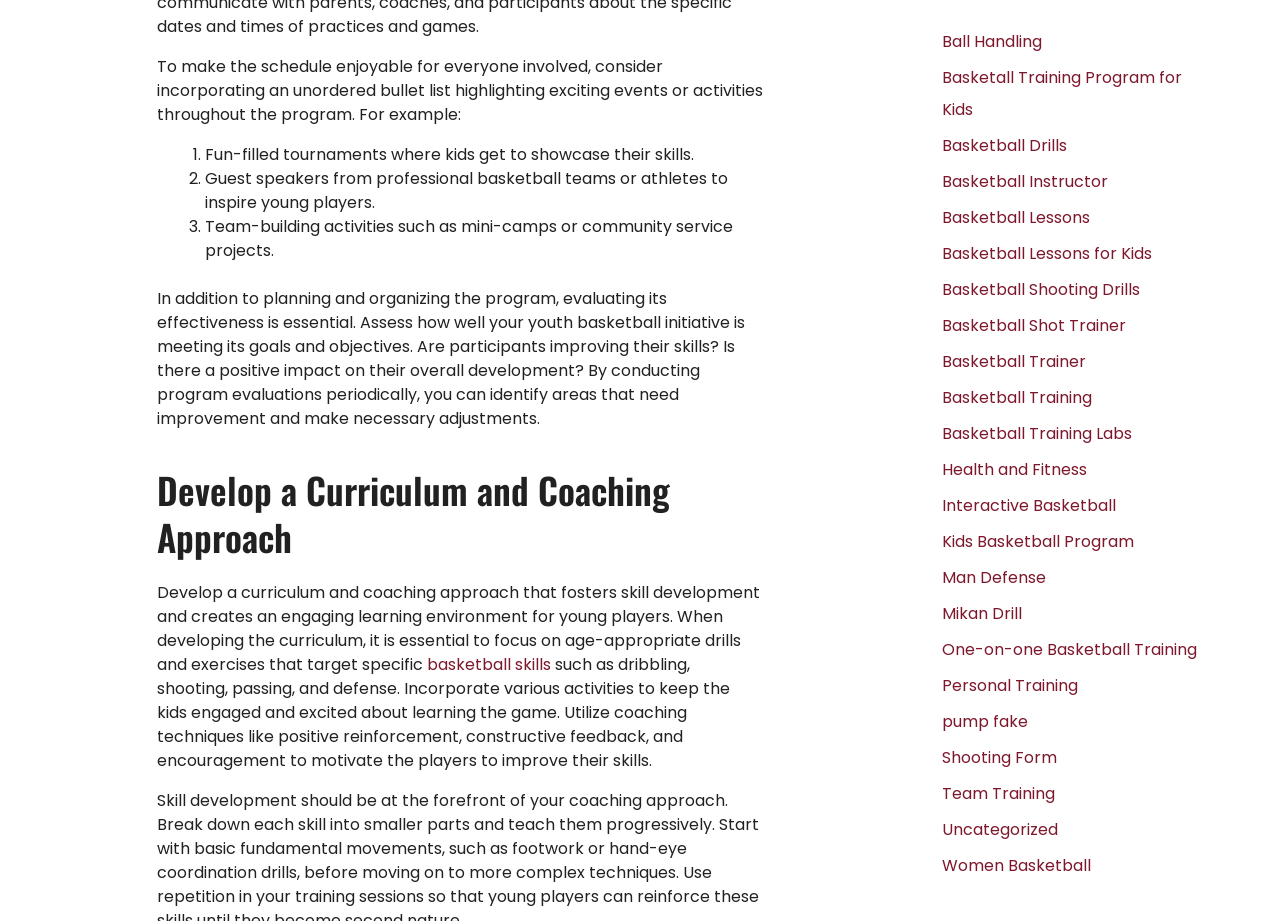Locate the bounding box coordinates of the element that should be clicked to fulfill the instruction: "Click on 'Team Training'".

[0.736, 0.849, 0.824, 0.874]